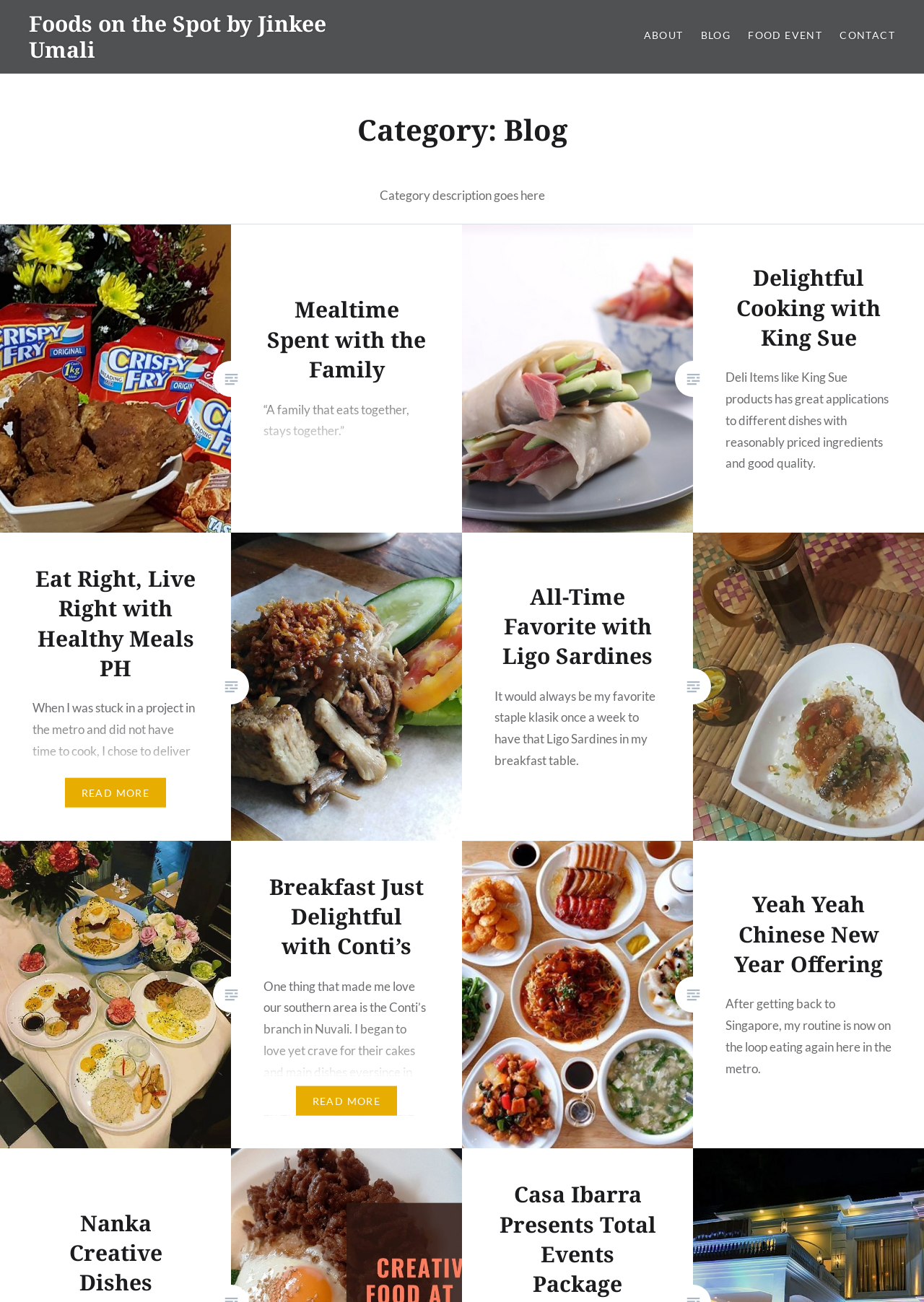Given the description "Delightful Cooking with King Sue", provide the bounding box coordinates of the corresponding UI element.

[0.797, 0.202, 0.953, 0.27]